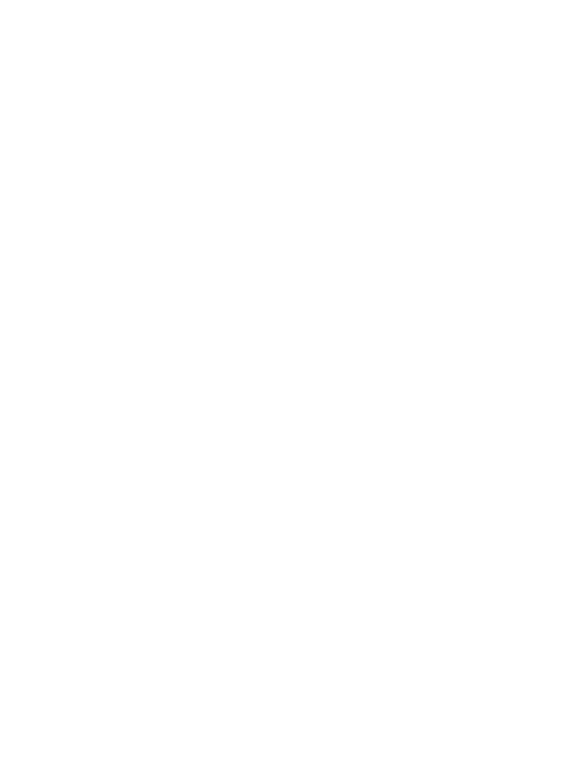Using the image as a reference, answer the following question in as much detail as possible:
Where are the dental professionals from?

The caption specifically mentions that the event features board members of CODPAC, the Connecticut Dental Political Action Committee, which indicates that the dental professionals attending the event are from Connecticut.